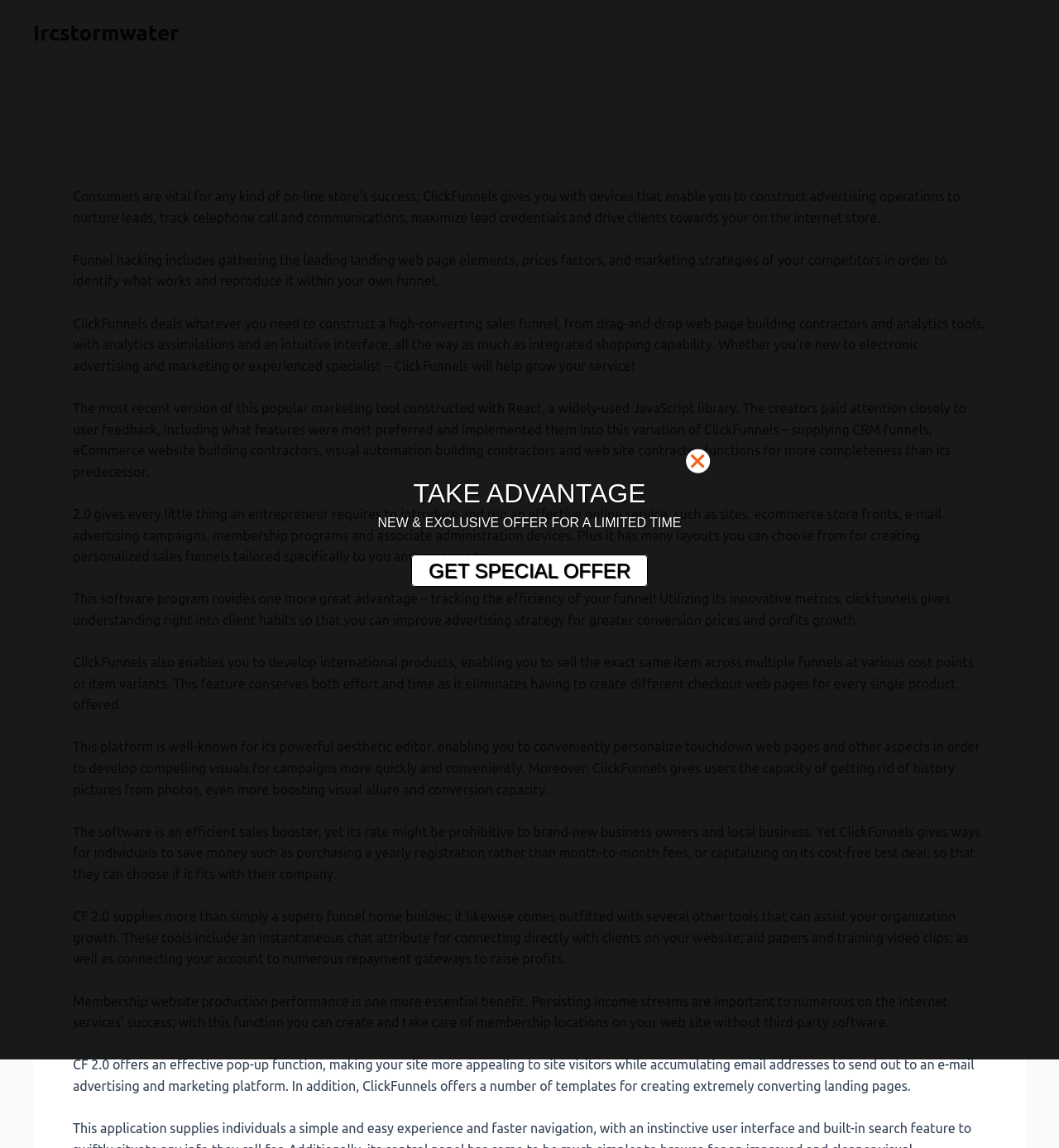What feature does ClickFunnels offer for creating customized sales funnels?
Look at the image and answer the question using a single word or phrase.

Visual editor